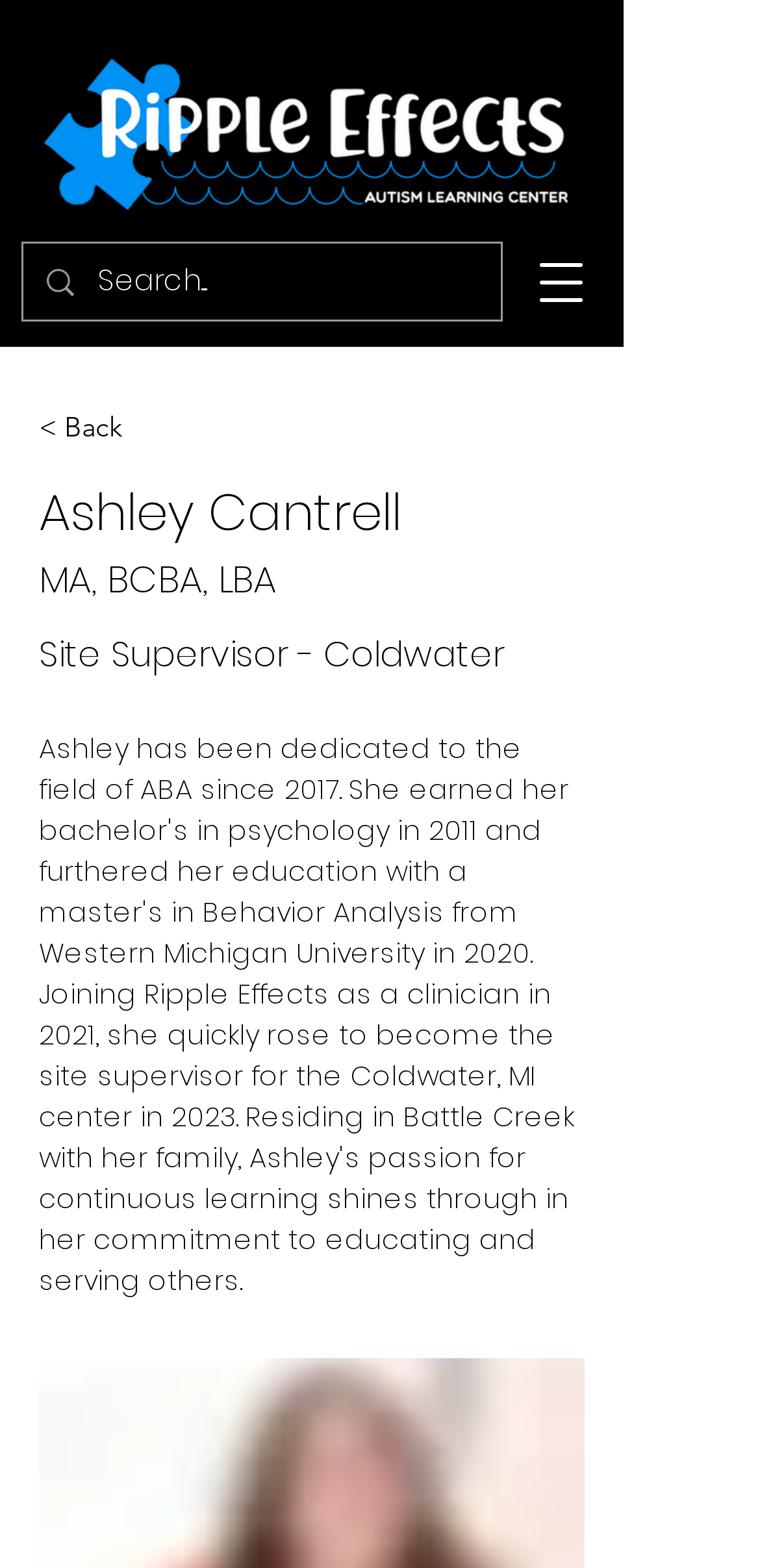Please find the bounding box for the UI component described as follows: "aria-label="Search..." name="q" placeholder="Search..."".

[0.128, 0.155, 0.562, 0.204]